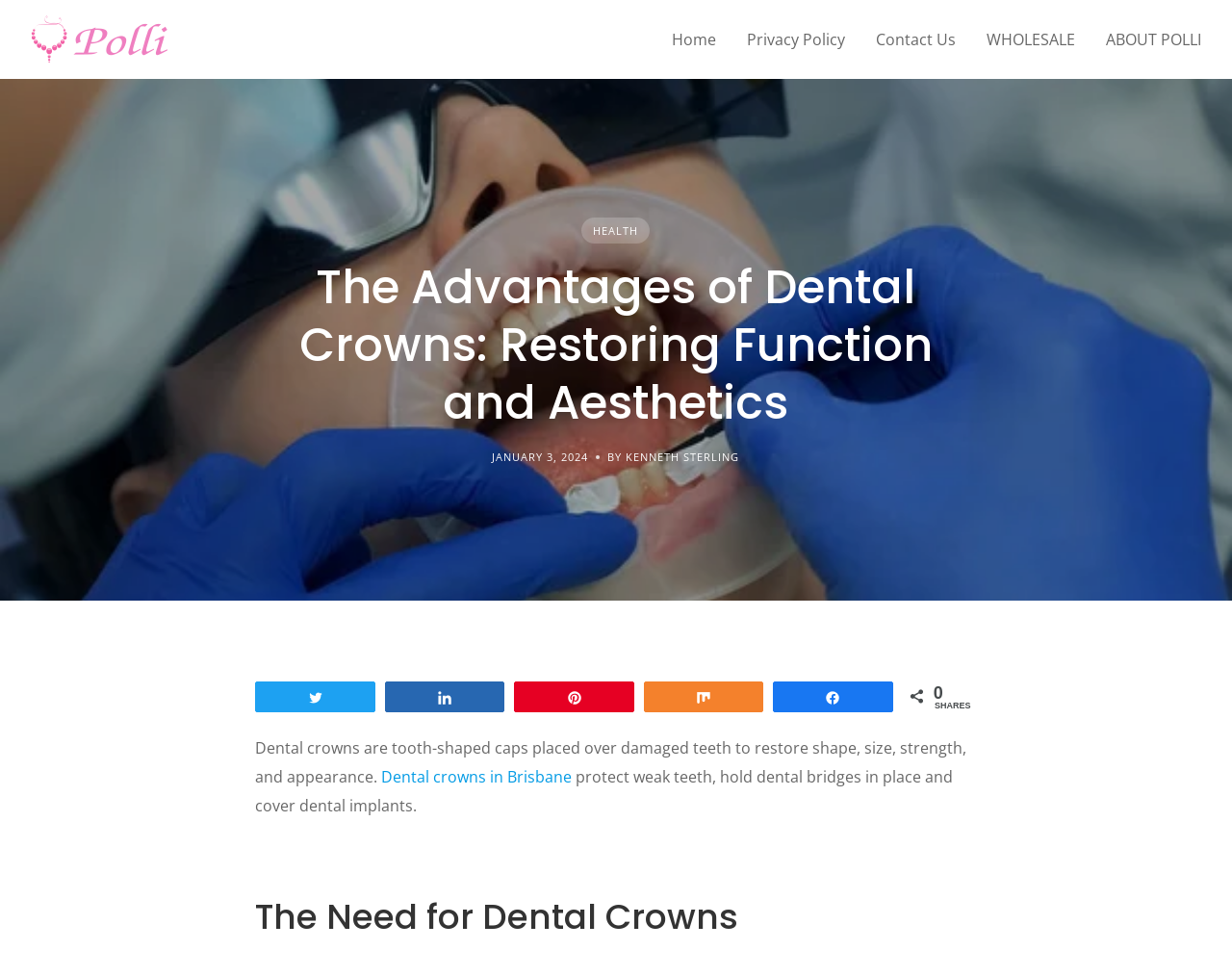What is the title of the section that discusses the need for dental crowns?
Provide an in-depth answer to the question, covering all aspects.

The title of the section is obtained from the heading element that displays the title, 'The Need for Dental Crowns', which is located below the main content of the webpage.